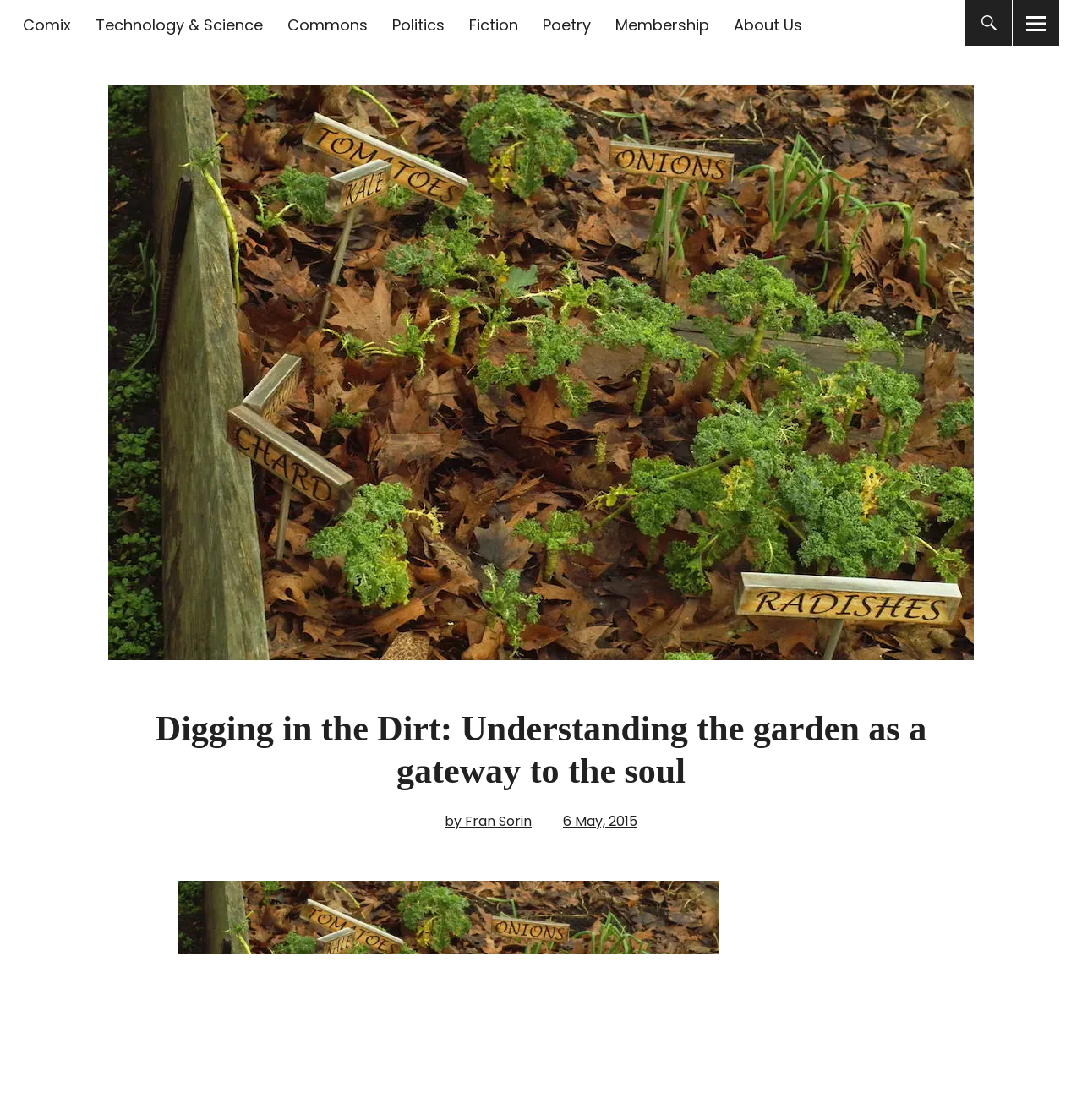Who is the author of the article?
Using the image, answer in one word or phrase.

Fran Sorin